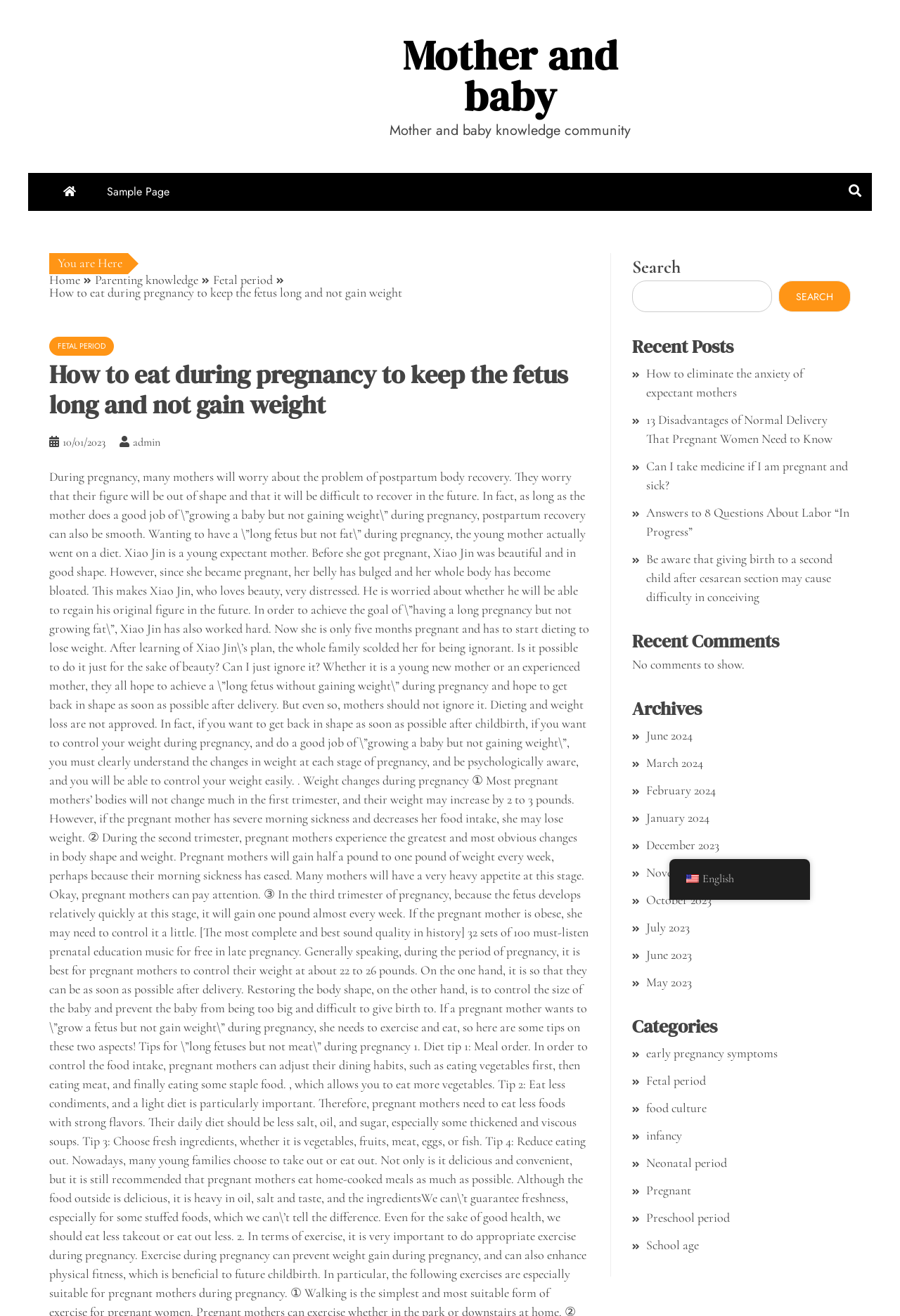Highlight the bounding box coordinates of the region I should click on to meet the following instruction: "Search for something".

[0.702, 0.213, 0.858, 0.237]